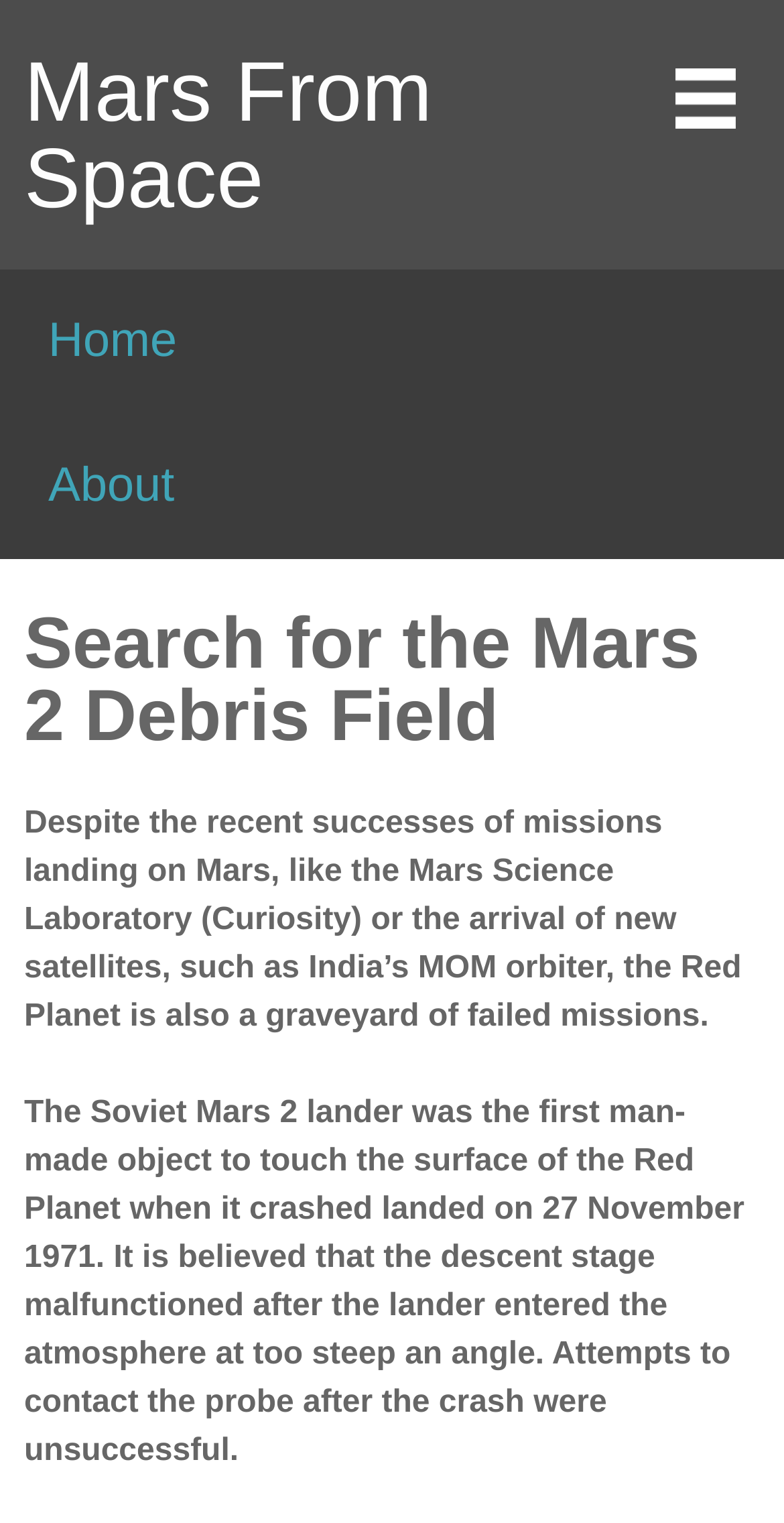What is the name of the first man-made object to touch Mars' surface?
Kindly answer the question with as much detail as you can.

According to the webpage, the Soviet Mars 2 lander was the first man-made object to touch the surface of the Red Planet when it crashed landed on 27 November 1971.